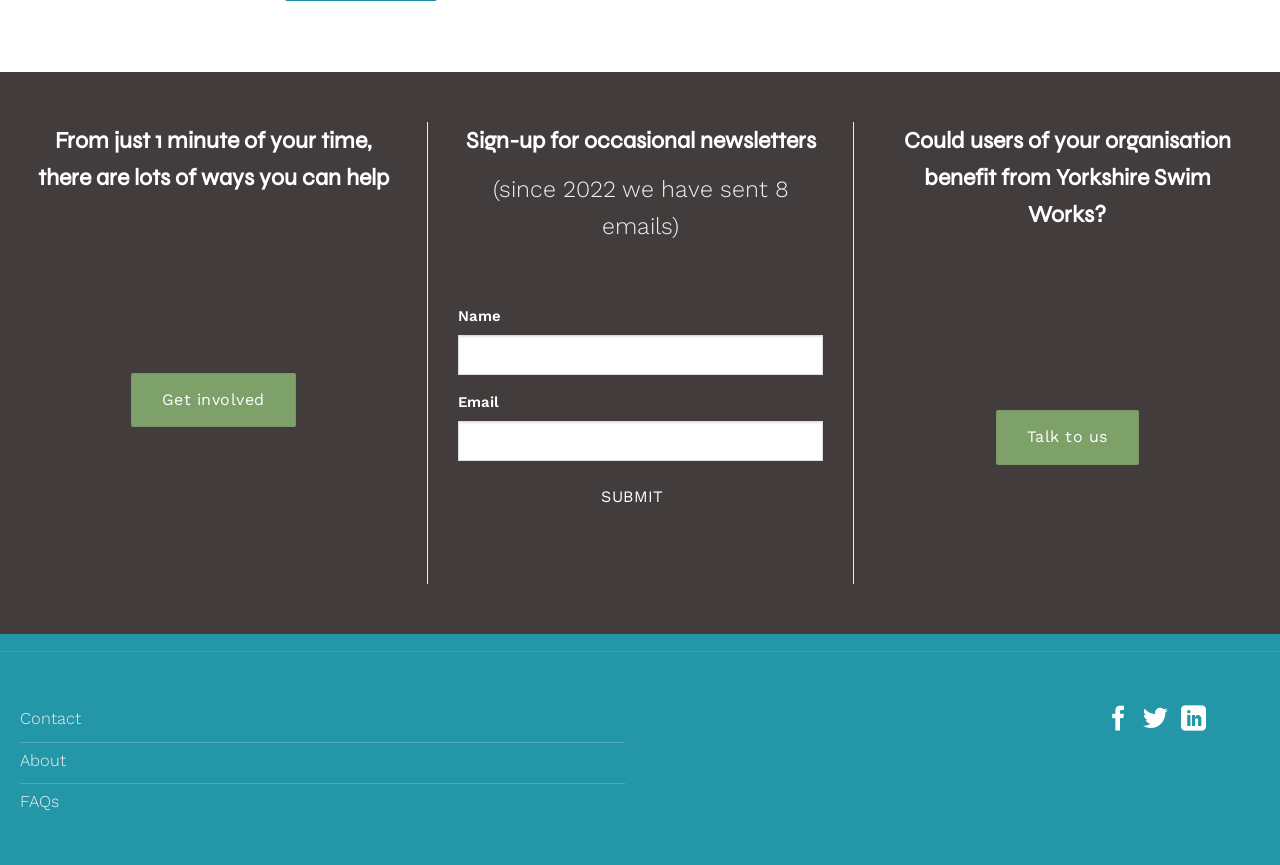Can you provide the bounding box coordinates for the element that should be clicked to implement the instruction: "Submit the form"?

[0.454, 0.551, 0.534, 0.598]